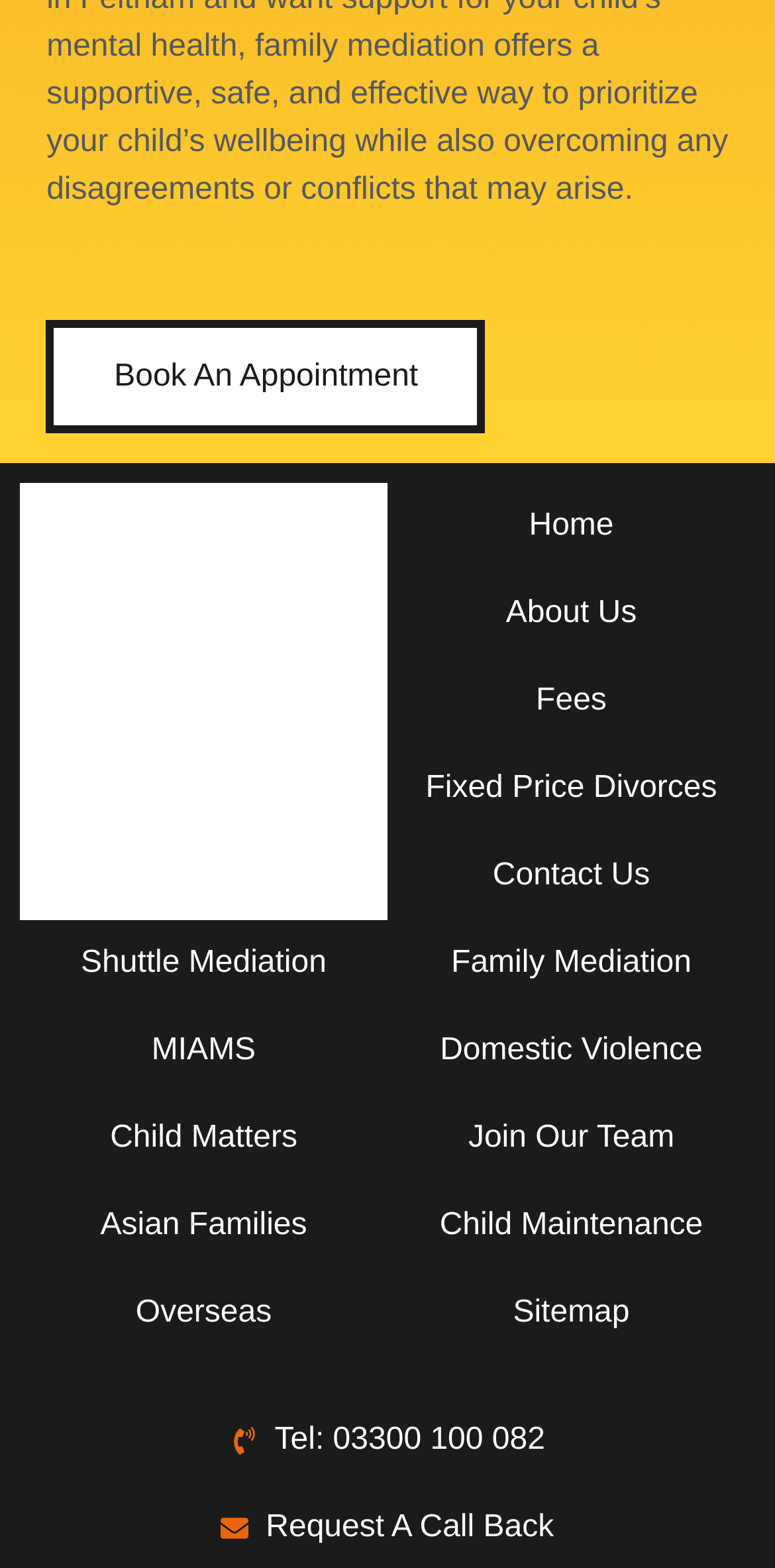Please specify the bounding box coordinates of the element that should be clicked to execute the given instruction: 'Request a call back'. Ensure the coordinates are four float numbers between 0 and 1, expressed as [left, top, right, bottom].

[0.285, 0.959, 0.715, 0.99]